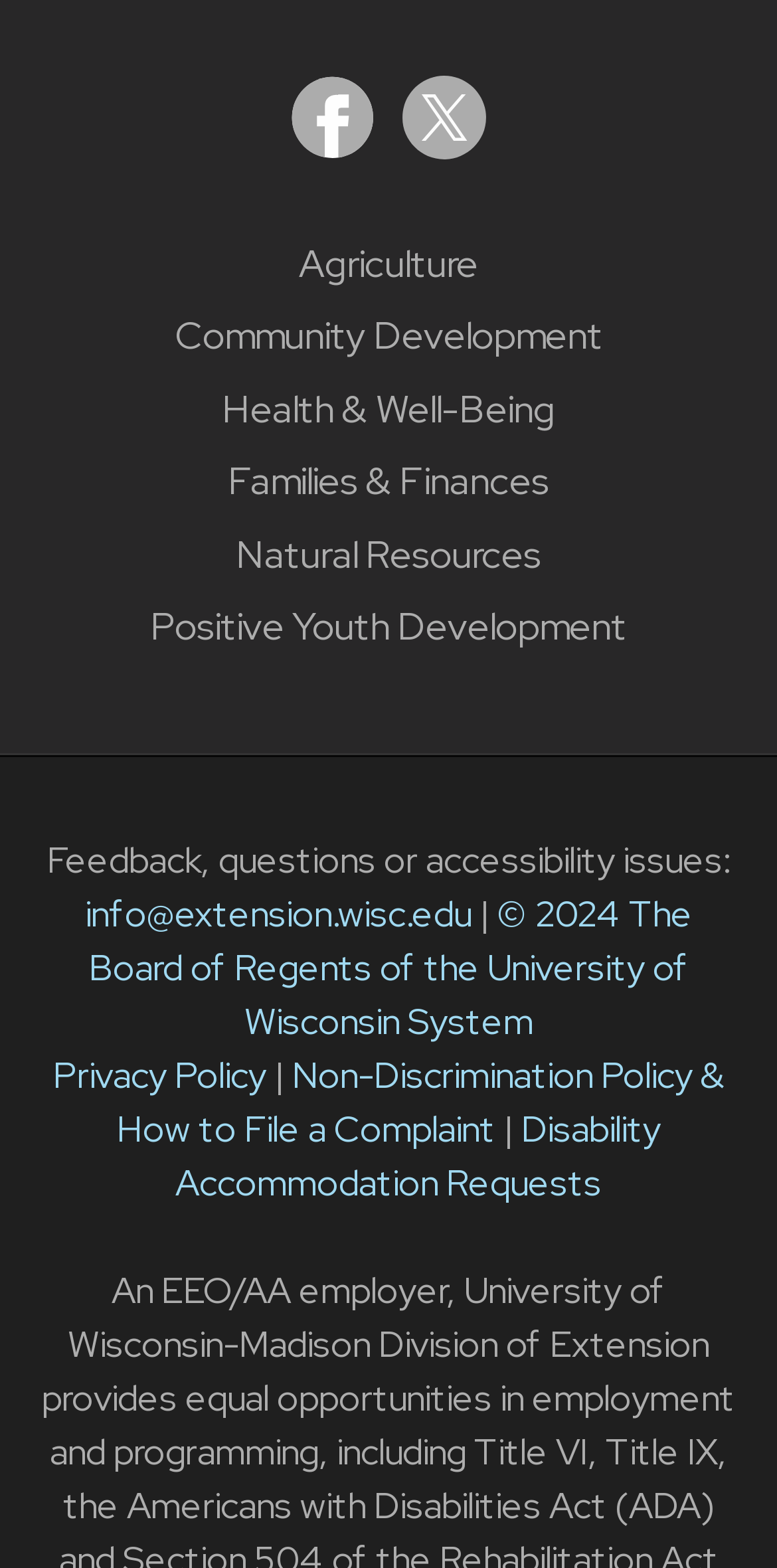Answer in one word or a short phrase: 
How many links are below the 'Feedback' text?

4